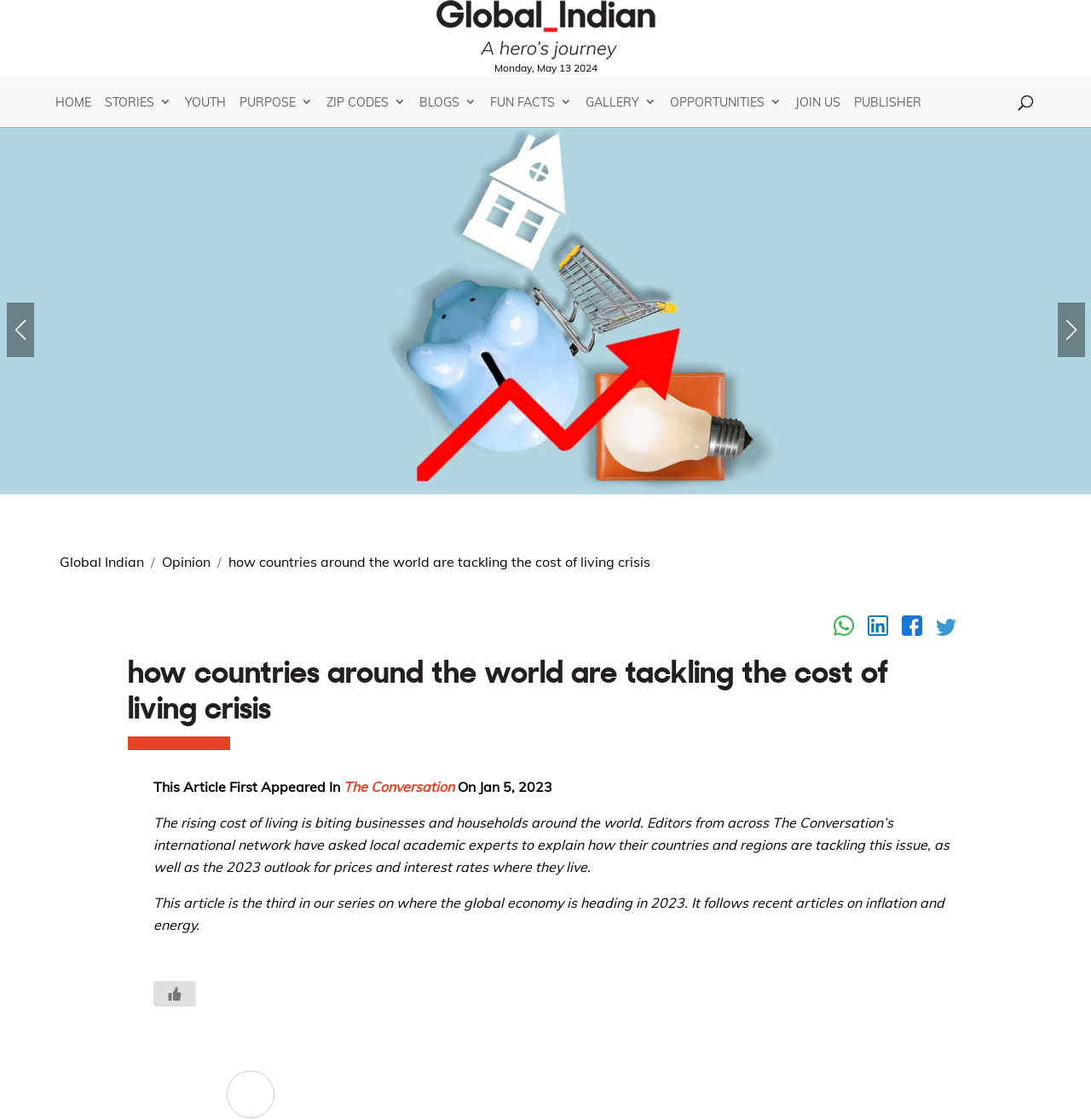Provide a thorough summary of the webpage.

The webpage appears to be an article from The Global Indian, with the title "how countries around the world are tackling the cost of living crisis". At the top left corner, there is a logo of The Global Indian, accompanied by a link to the website. Below the logo, there is a date "Monday, May 13 2024" displayed.

The main navigation menu is located at the top center of the page, consisting of 10 links: HOME, STORIES 3, YOUTH, PURPOSE 3, ZIP CODES 3, BLOGS 3, FUN FACTS 3, GALLERY 3, OPPORTUNITIES 3, and JOIN US. A search box is placed at the top right corner, allowing users to search for specific content.

Below the navigation menu, there is a large image related to the cost of living crisis. On top of the image, there are two links: "Global Indian" and "Opinion". The article title "how countries around the world are tackling the cost of living crisis" is displayed prominently above the image.

The main content of the article is divided into several sections. The first section explains that the article was first published in The Conversation on January 5, 2023, and provides a brief summary of the article's content. The second section is the main article, which discusses how countries around the world are tackling the cost of living crisis.

At the bottom of the article, there are several links to related articles, including a series on the global economy in 2023. A "Like Button" is also available for users to interact with the article. Finally, at the very bottom of the page, there is a small image of a guest, likely the author of the article.